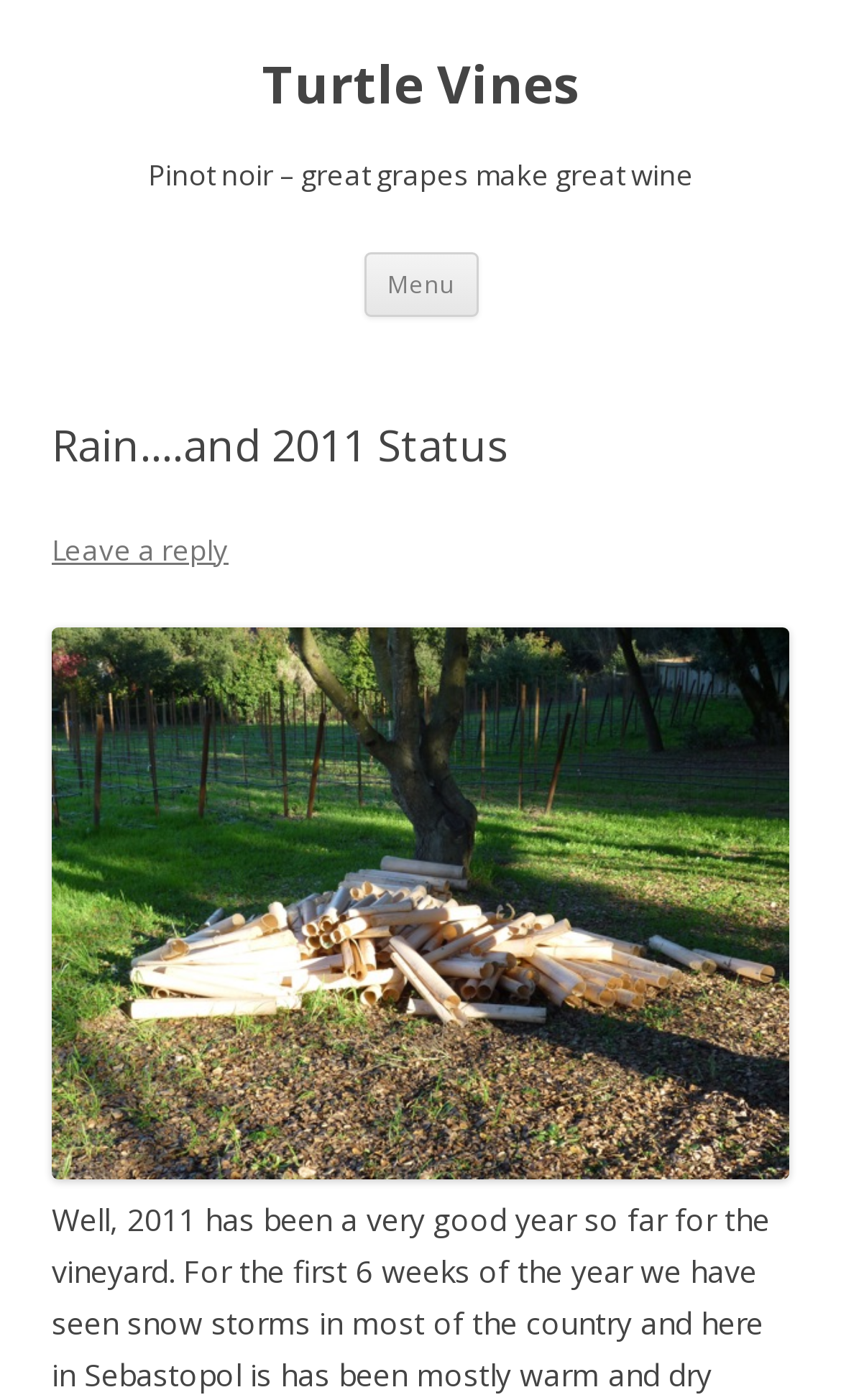Given the description Turtle Vines, predict the bounding box coordinates of the UI element. Ensure the coordinates are in the format (top-left x, top-left y, bottom-right x, bottom-right y) and all values are between 0 and 1.

[0.312, 0.037, 0.688, 0.084]